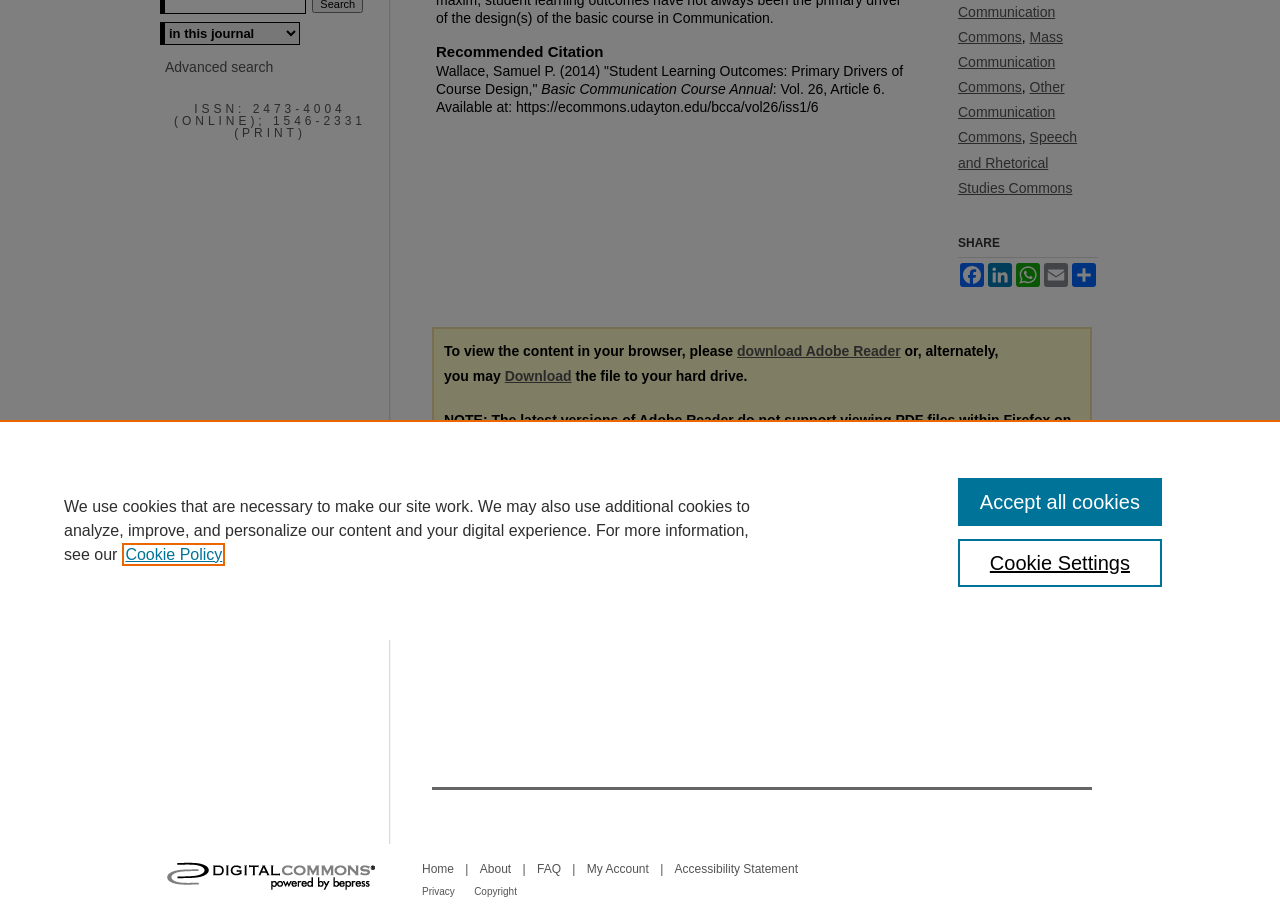Ascertain the bounding box coordinates for the UI element detailed here: "Cookie Settings". The coordinates should be provided as [left, top, right, bottom] with each value being a float between 0 and 1.

[0.748, 0.587, 0.908, 0.639]